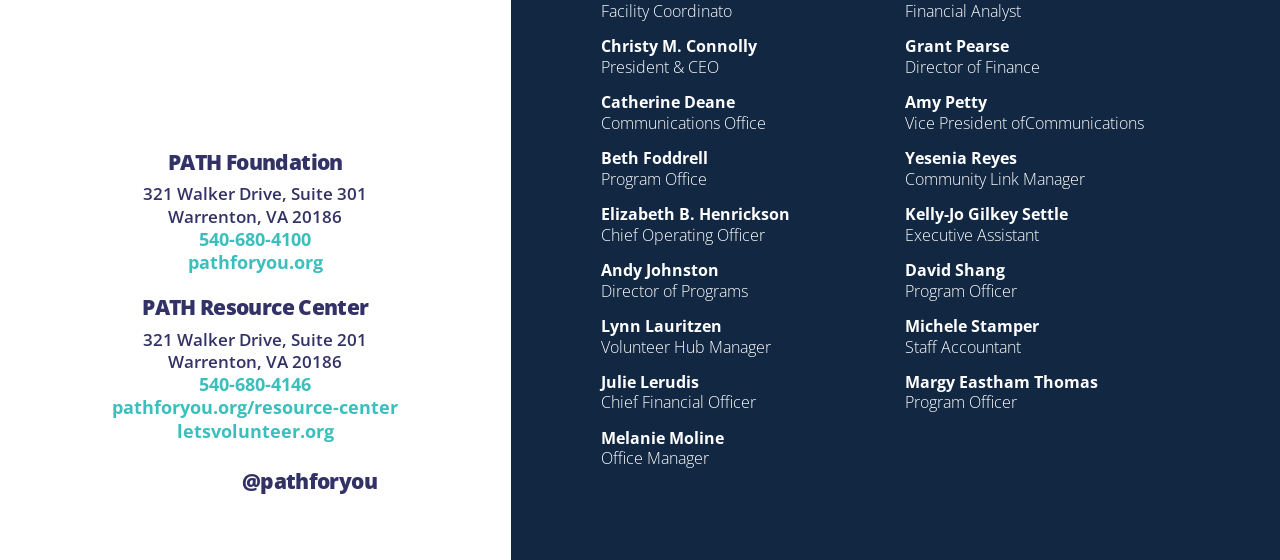What social media platforms are linked on the webpage?
Look at the image and respond with a single word or a short phrase.

Instagram, Facebook, Twitter